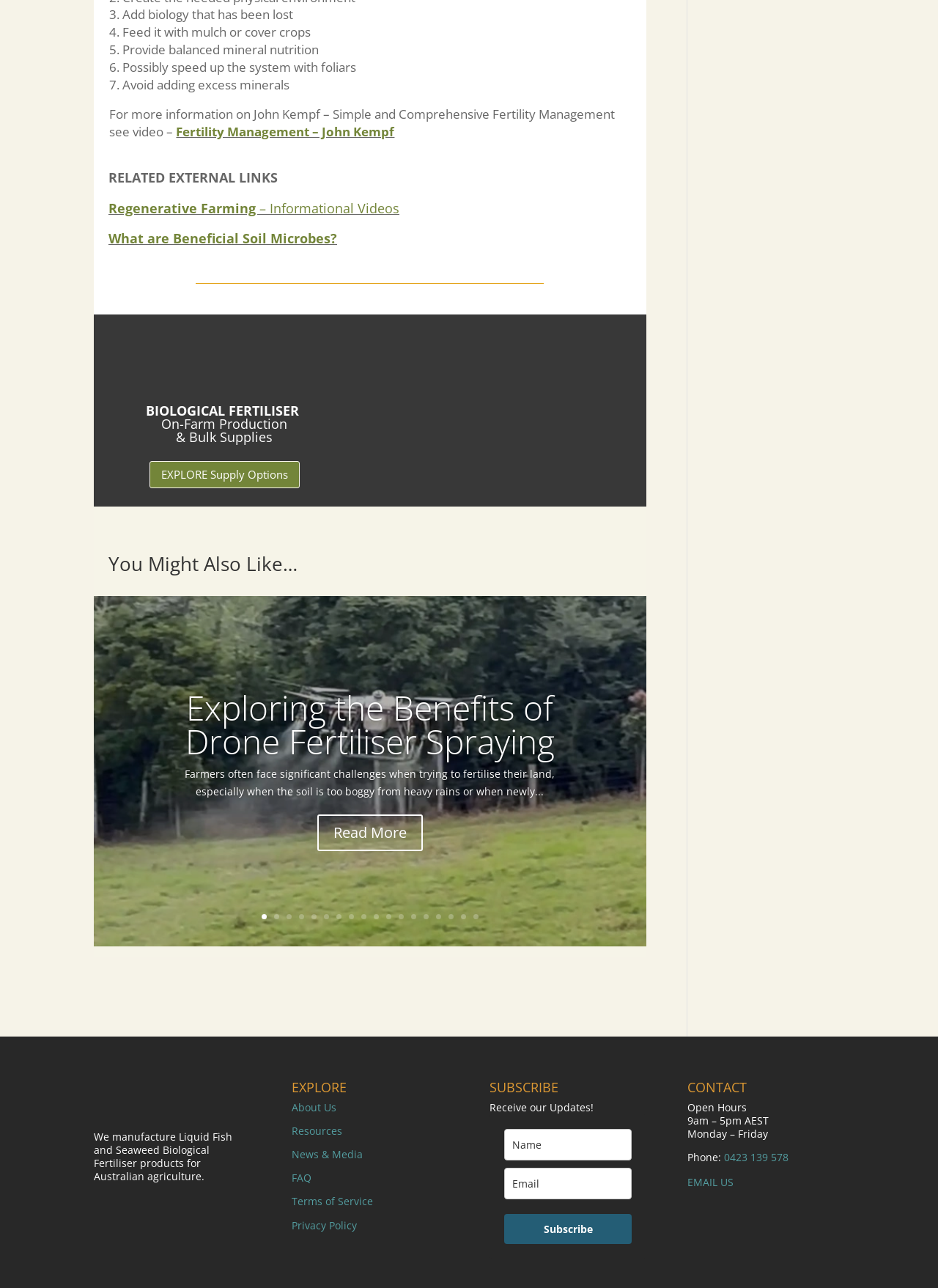How many links are there in the 'You Might Also Like…' section?
Please provide a comprehensive answer based on the visual information in the image.

In the 'You Might Also Like…' section, there are two links: 'Exploring the Benefits of Drone Fertiliser Spraying' and 'Read More 5'.